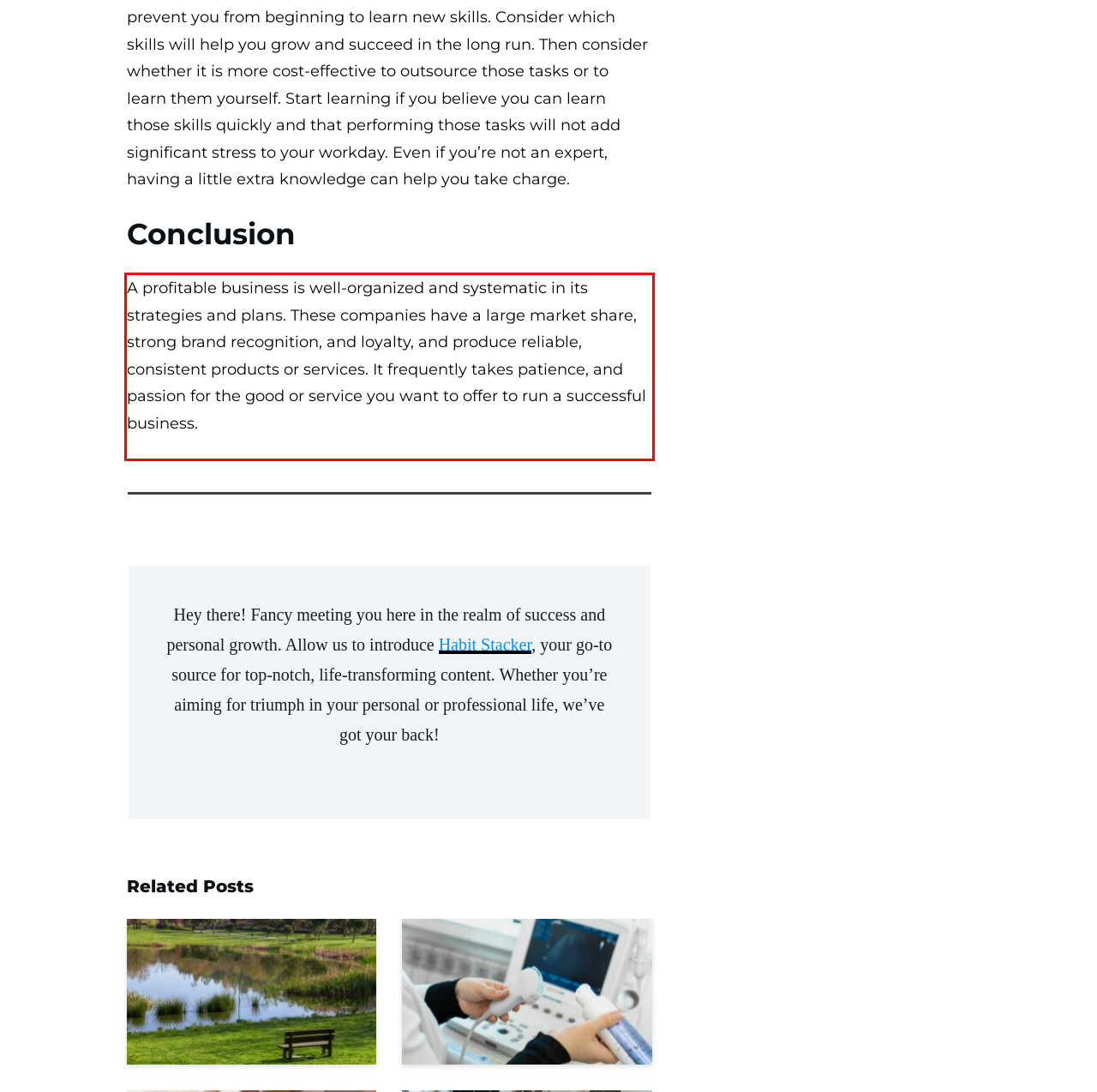Please identify and extract the text content from the UI element encased in a red bounding box on the provided webpage screenshot.

A profitable business is well-organized and systematic in its strategies and plans. These companies have a large market share, strong brand recognition, and loyalty, and produce reliable, consistent products or services. It frequently takes patience, and passion for the good or service you want to offer to run a successful business.